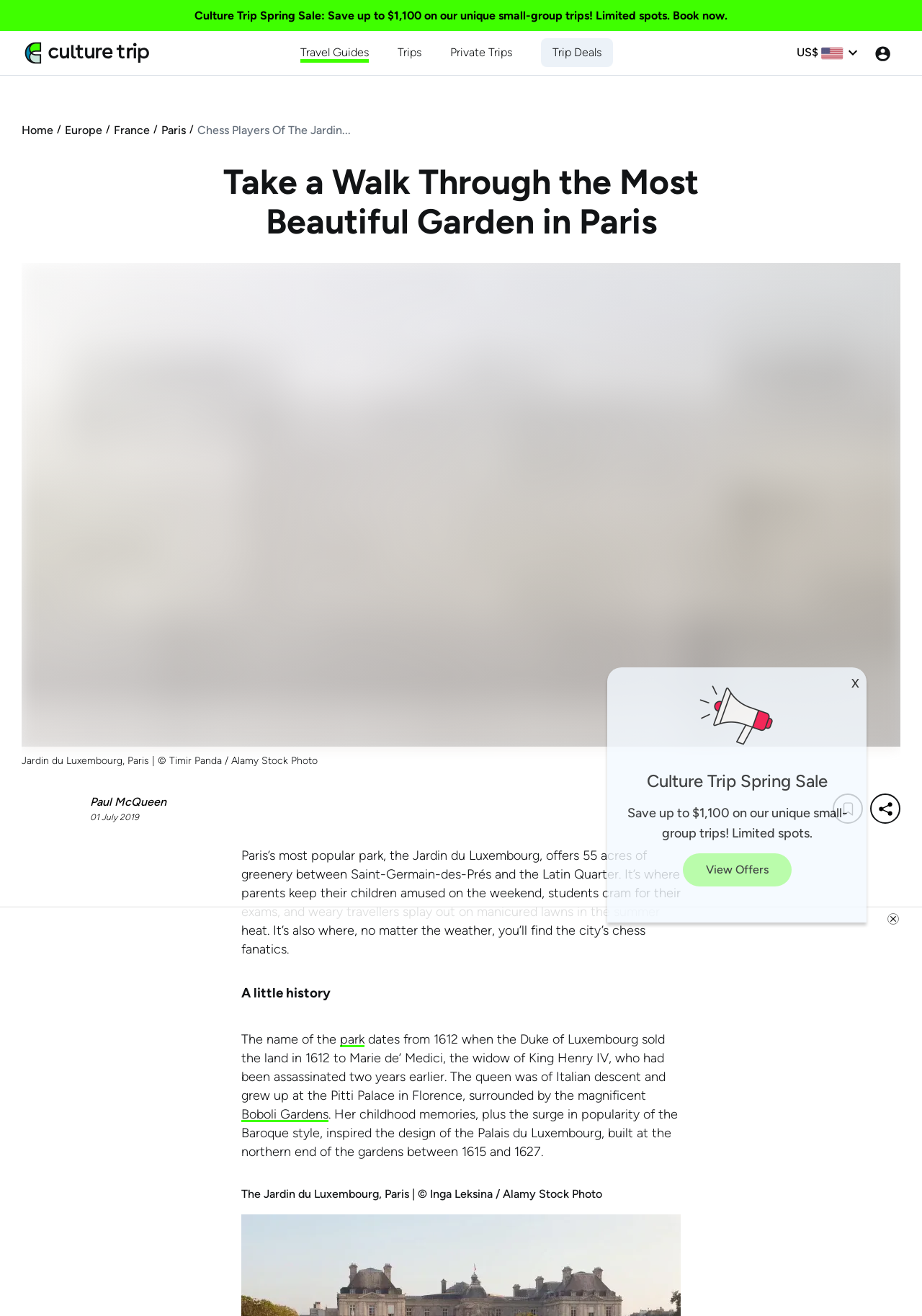Provide a thorough description of the webpage you see.

The webpage is about the Jardin du Luxembourg, a beautiful park in Paris. At the top, there is a navigation bar with links to "Culture Trip Spring Sale", "Travel Guides", "Trips", "Private Trips", and "Trip Deals". Below the navigation bar, there is a header section with a link to "Home", followed by a breadcrumb trail of links to "Europe", "France", "Paris", and finally "Chess Players Of The Jardin...".

The main content of the webpage is divided into sections. The first section has a heading "Take a Walk Through the Most Beautiful Garden in Paris" and features a large image of the Jardin du Luxembourg. Below the image, there is a caption with the photo credit.

The next section has a heading "Paris’s most popular park..." and provides an introduction to the Jardin du Luxembourg, describing its location and popularity among locals and tourists. This section is followed by a section with a heading "A little history", which provides information about the park's history, including its name and design inspiration.

There are several images throughout the webpage, including a photo of the Palais du Luxembourg and another image of the Jardin du Luxembourg. There are also links to related articles and a call-to-action button to "View Offers" for the Culture Trip Spring Sale.

In the top-right corner, there is a button with a currency icon and a dropdown menu with a link to "Name". There is also a "close-ad" button in the bottom-right corner.